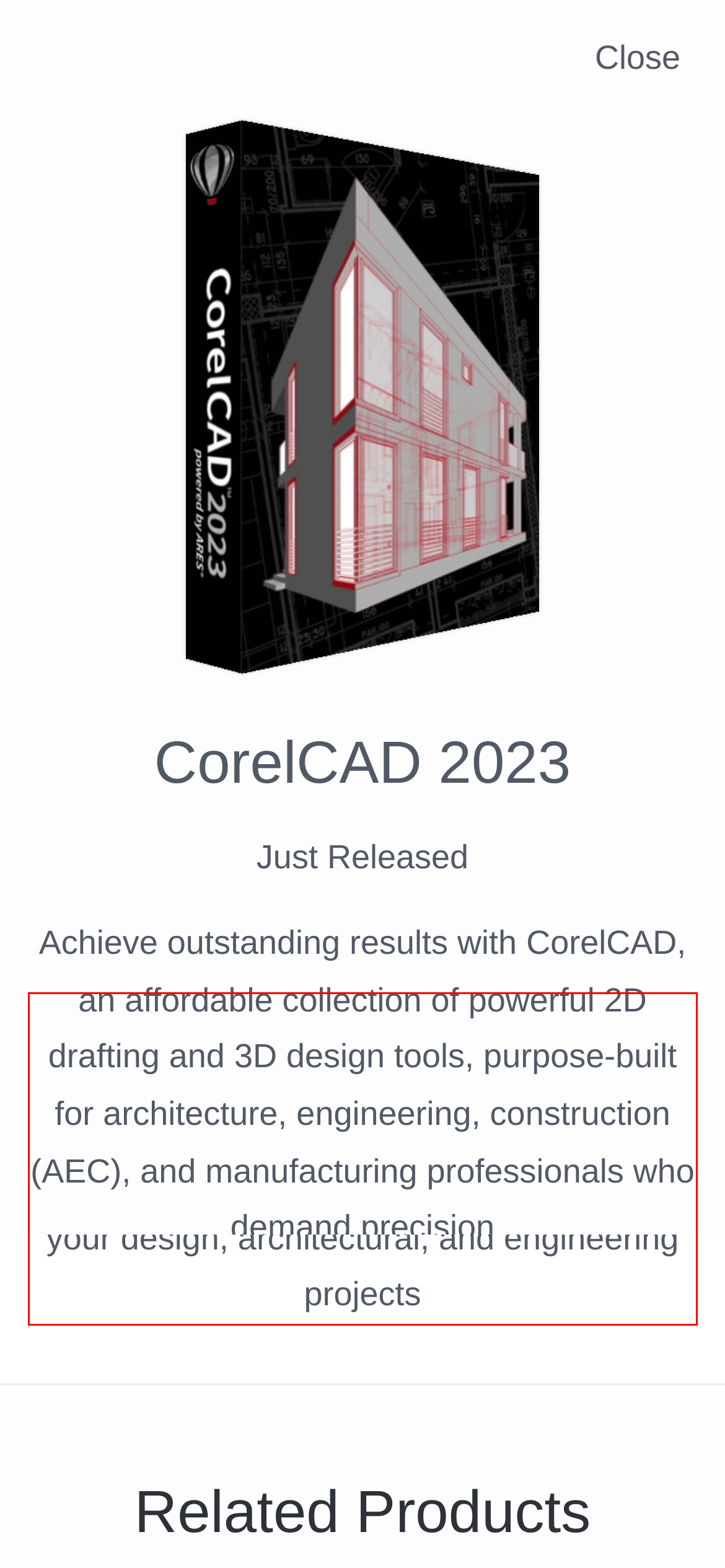You are provided with a screenshot of a webpage that includes a red bounding box. Extract and generate the text content found within the red bounding box.

Experience a more intuitive and advanced 3D modeling and 2D drafting workflow. CorelCAD 2020 helps you save time across your design, architectural, and engineering projects